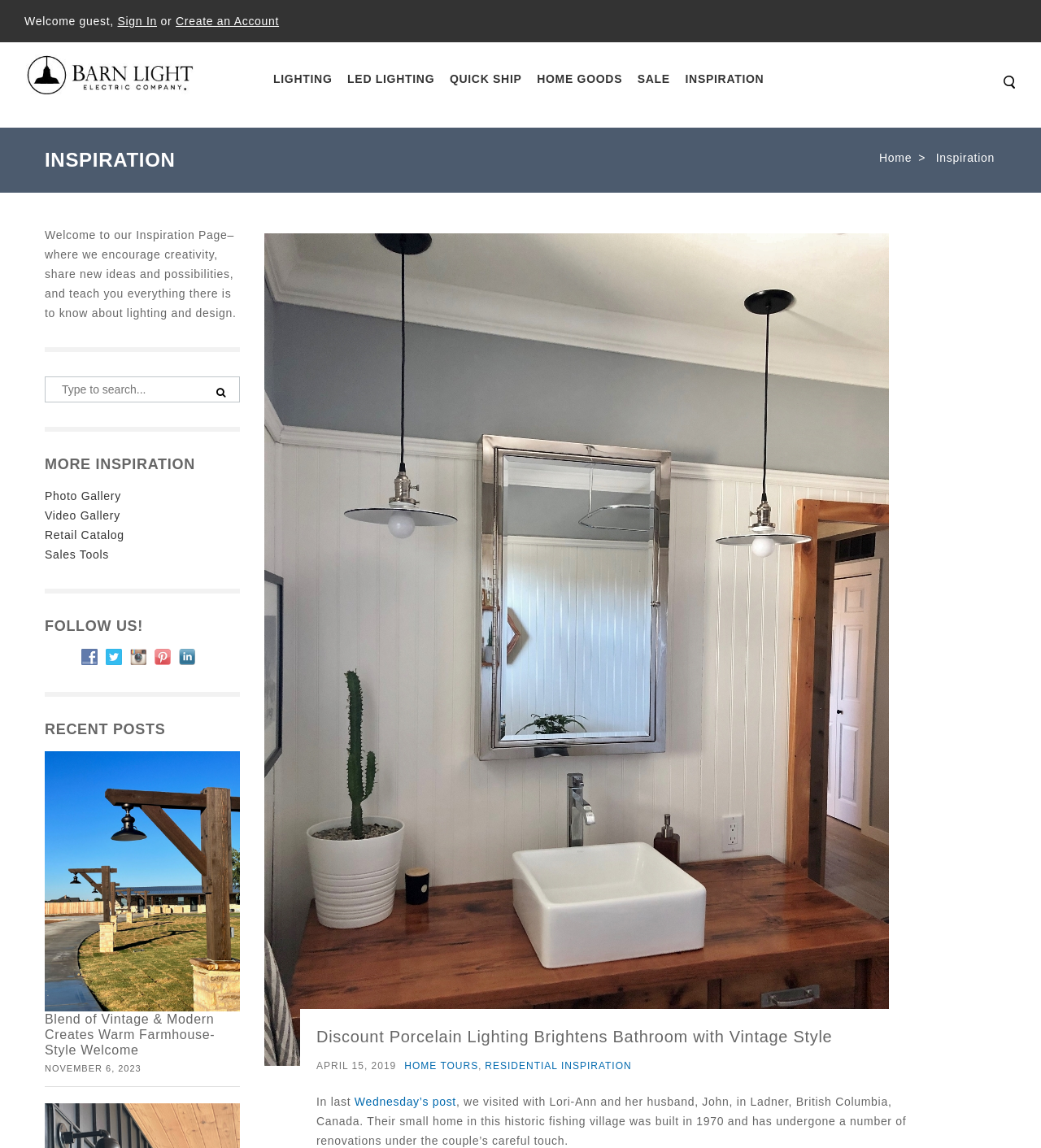Identify and provide the bounding box for the element described by: "title="Barn Light Electric Company"".

[0.025, 0.047, 0.188, 0.101]